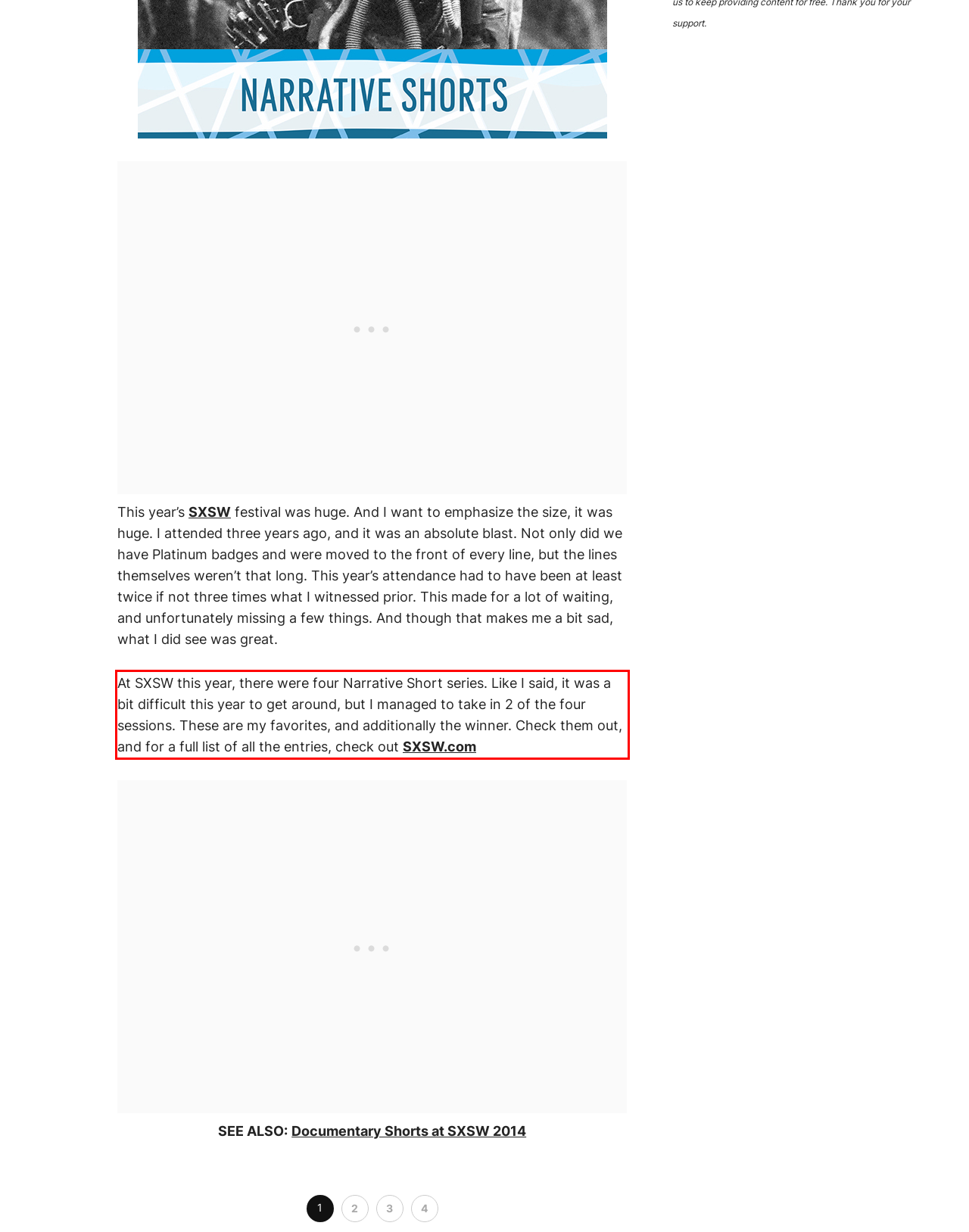You are presented with a webpage screenshot featuring a red bounding box. Perform OCR on the text inside the red bounding box and extract the content.

At SXSW this year, there were four Narrative Short series. Like I said, it was a bit difficult this year to get around, but I managed to take in 2 of the four sessions. These are my favorites, and additionally the winner. Check them out, and for a full list of all the entries, check out SXSW.com